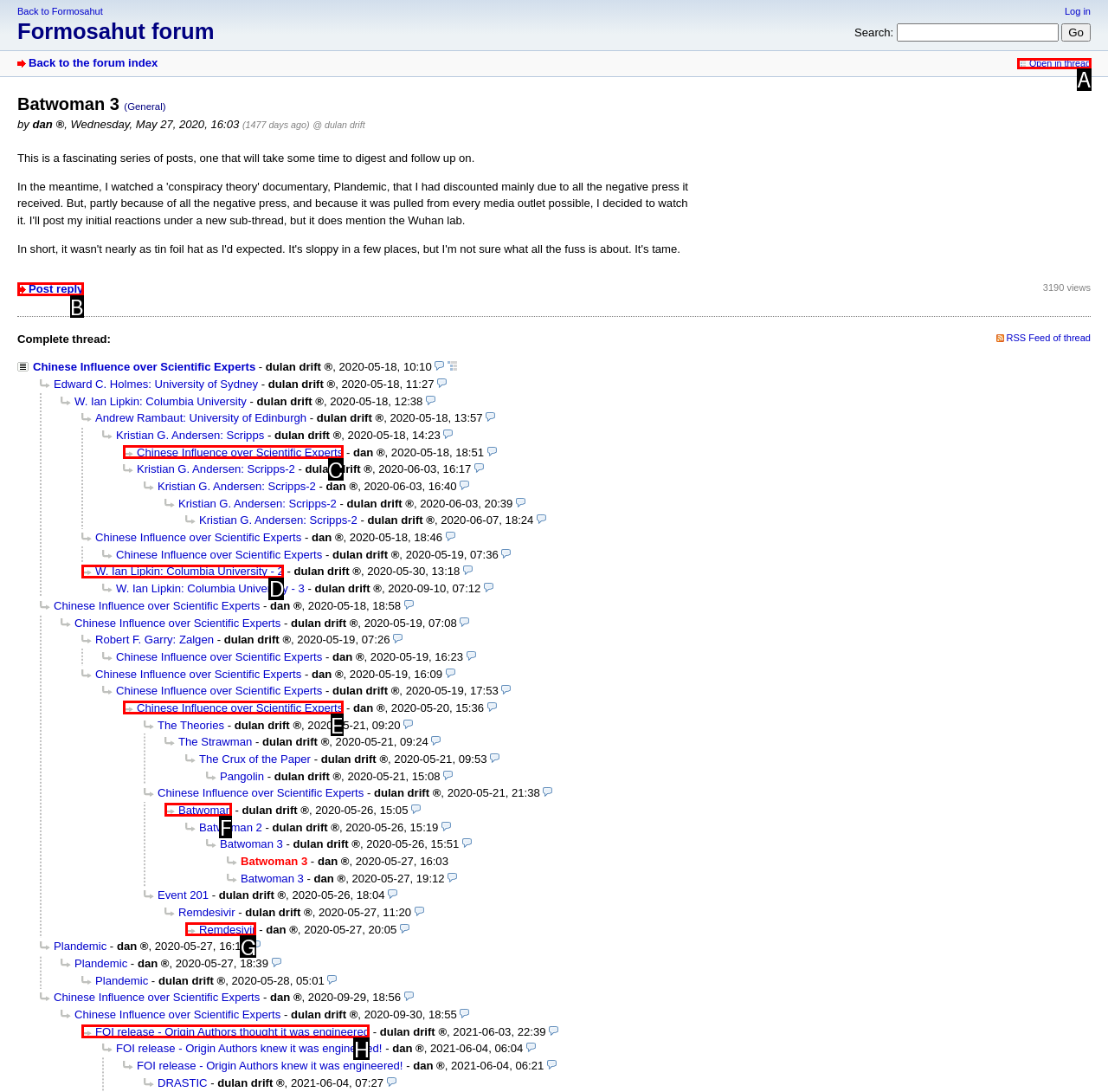Which option should be clicked to complete this task: Post a reply
Reply with the letter of the correct choice from the given choices.

B